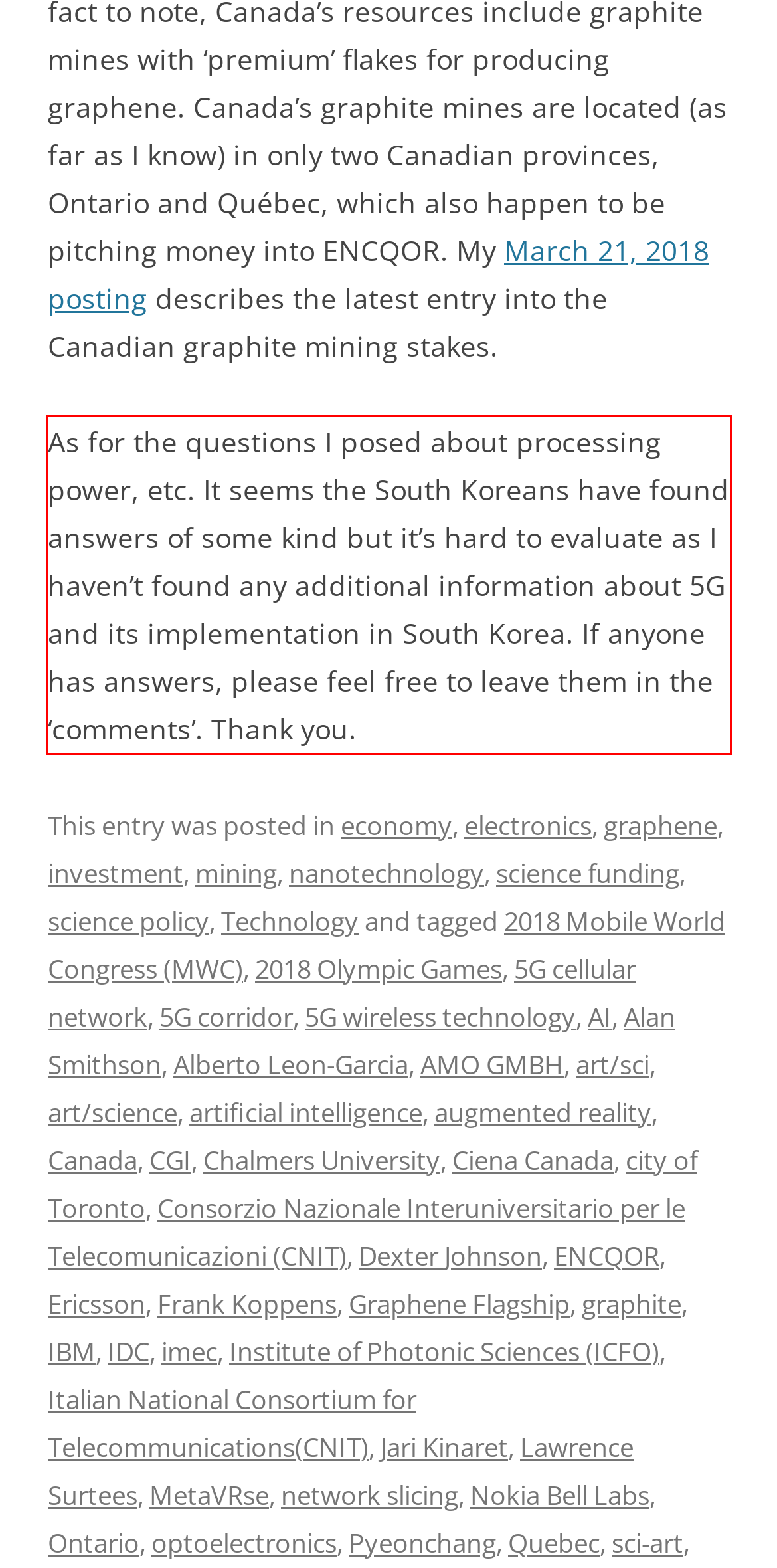Given a screenshot of a webpage, locate the red bounding box and extract the text it encloses.

As for the questions I posed about processing power, etc. It seems the South Koreans have found answers of some kind but it’s hard to evaluate as I haven’t found any additional information about 5G and its implementation in South Korea. If anyone has answers, please feel free to leave them in the ‘comments’. Thank you.